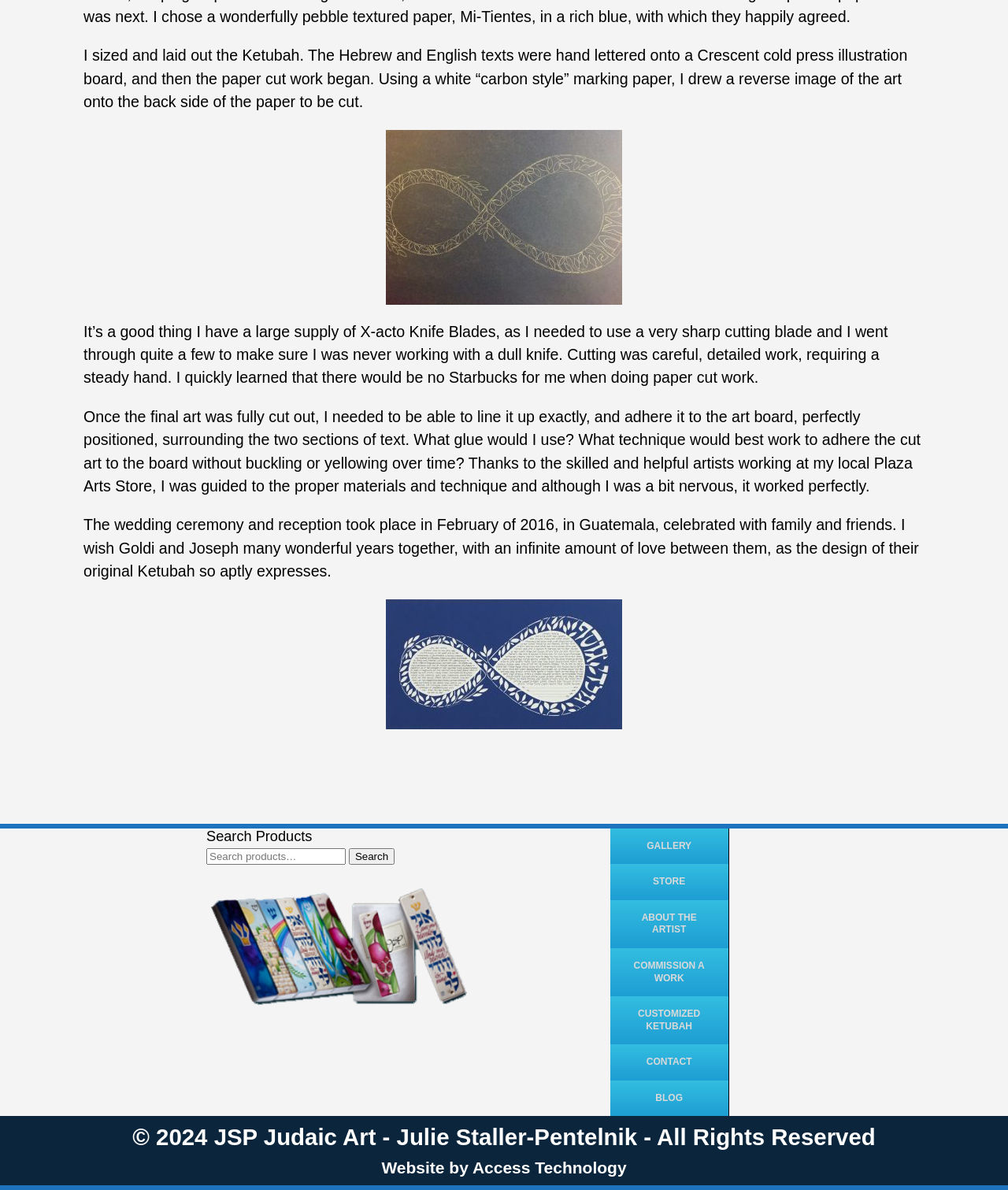What is the theme of the artwork?
Using the image as a reference, give a one-word or short phrase answer.

Judaica